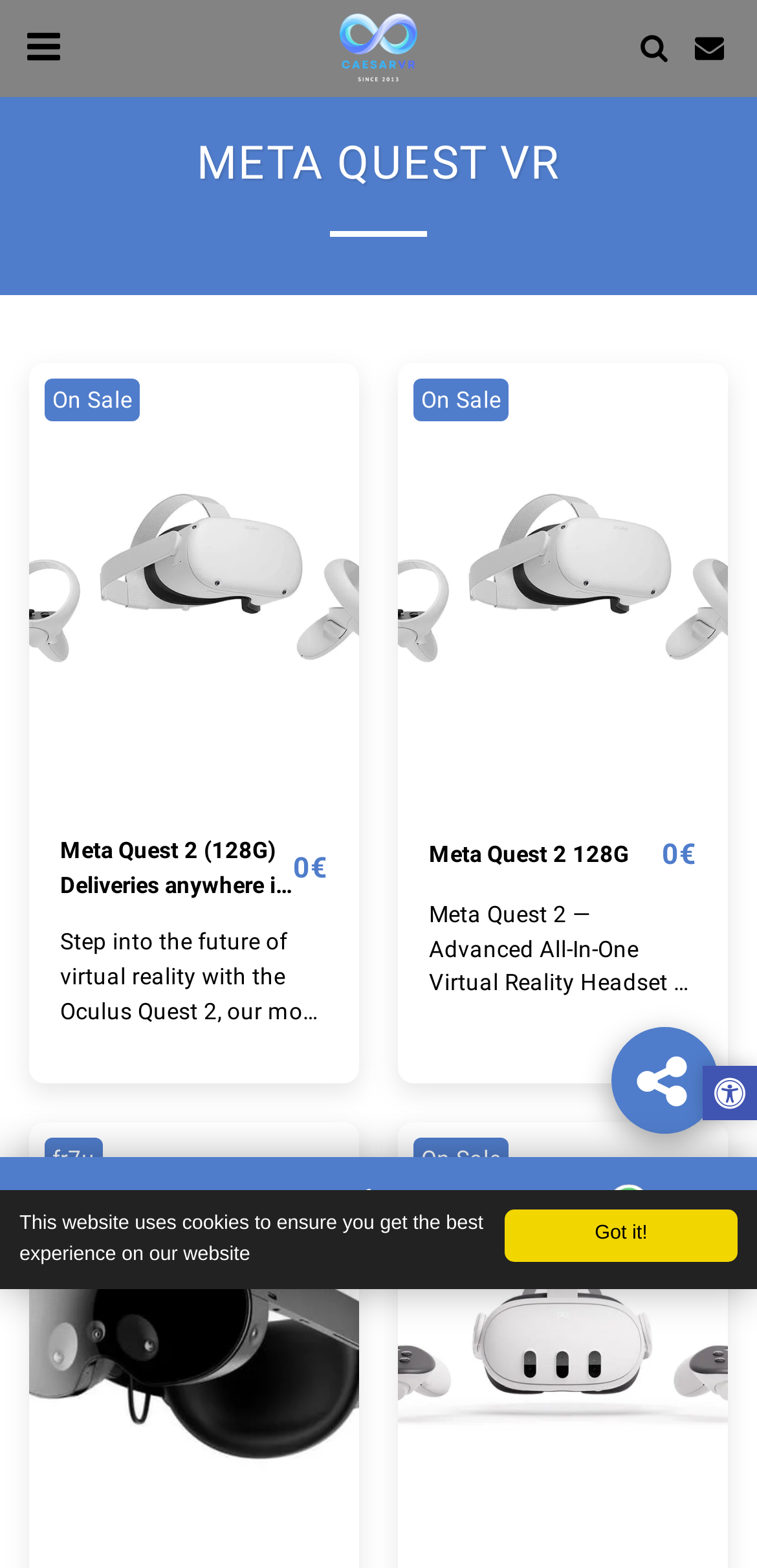What is the main heading displayed on the webpage? Please provide the text.

META QUEST VR